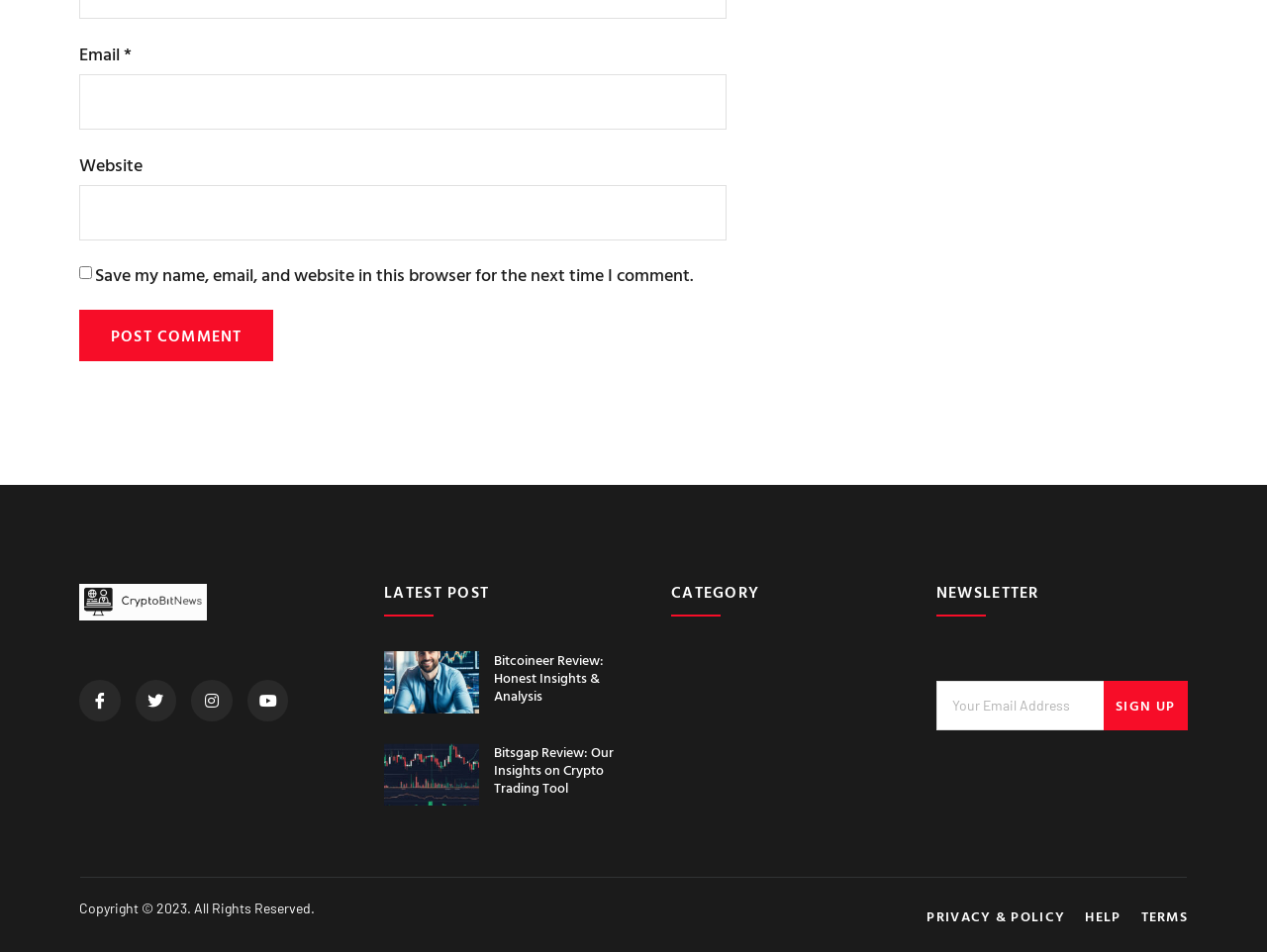Pinpoint the bounding box coordinates of the area that must be clicked to complete this instruction: "Subscribe to newsletter".

[0.739, 0.715, 0.871, 0.767]